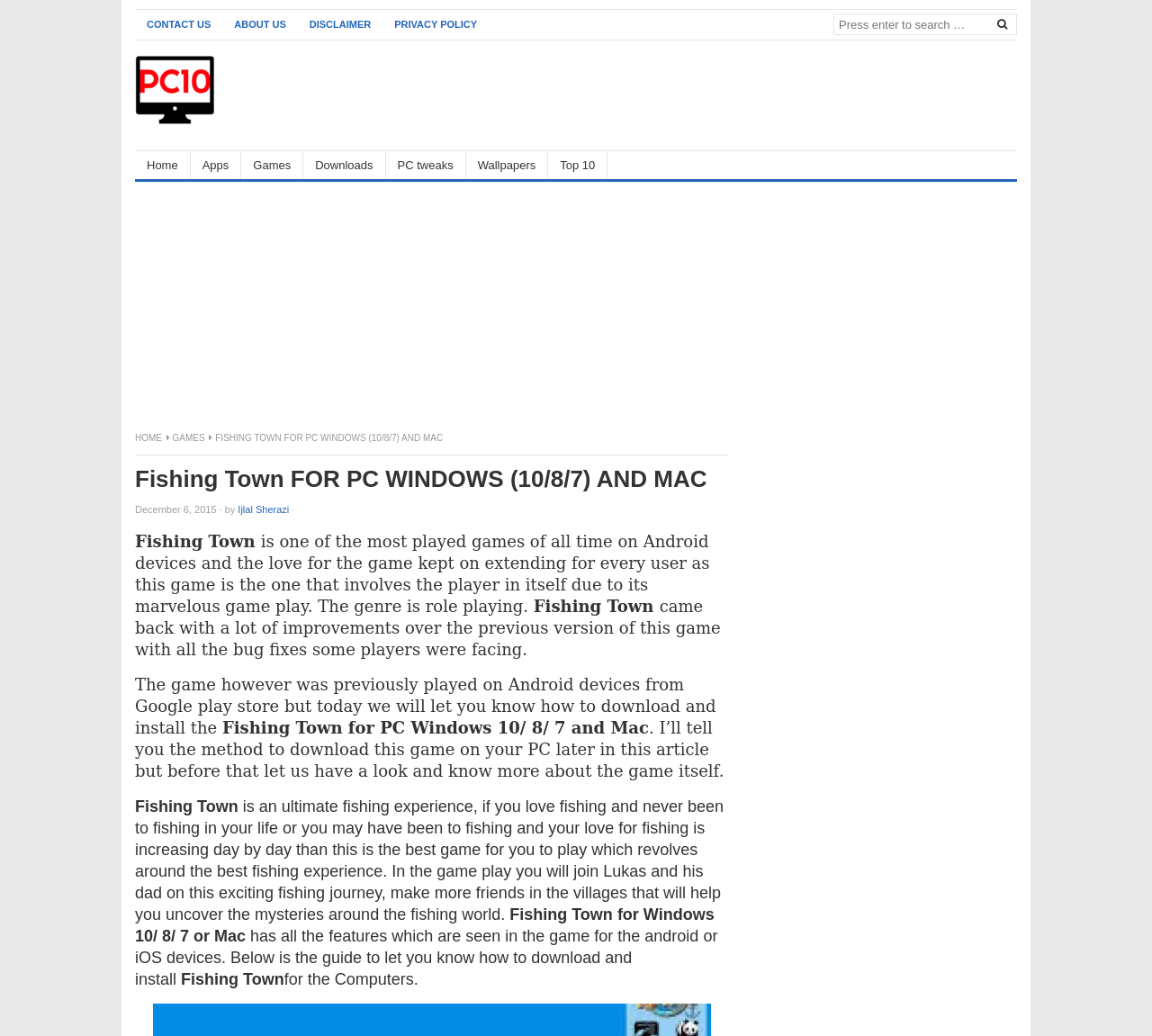Kindly determine the bounding box coordinates for the clickable area to achieve the given instruction: "Go to Apps For PC".

[0.117, 0.12, 0.188, 0.133]